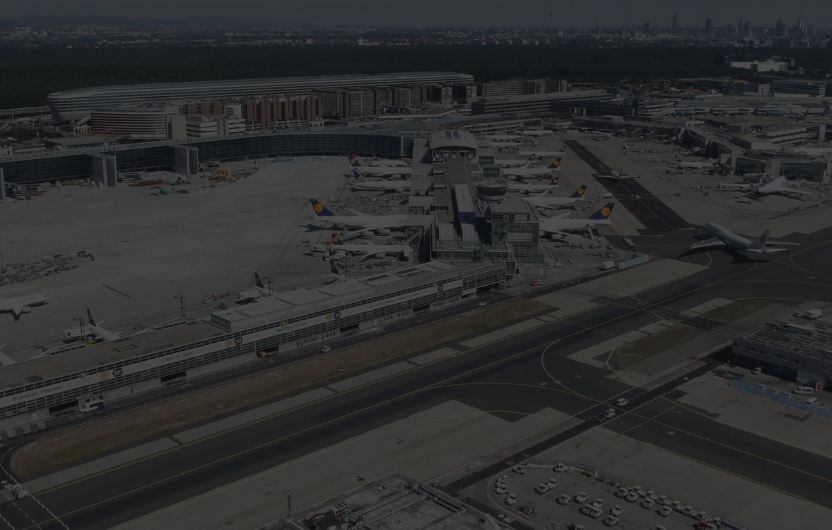Using a single word or phrase, answer the following question: 
What is the purpose of the airport terminal?

Transportation hub